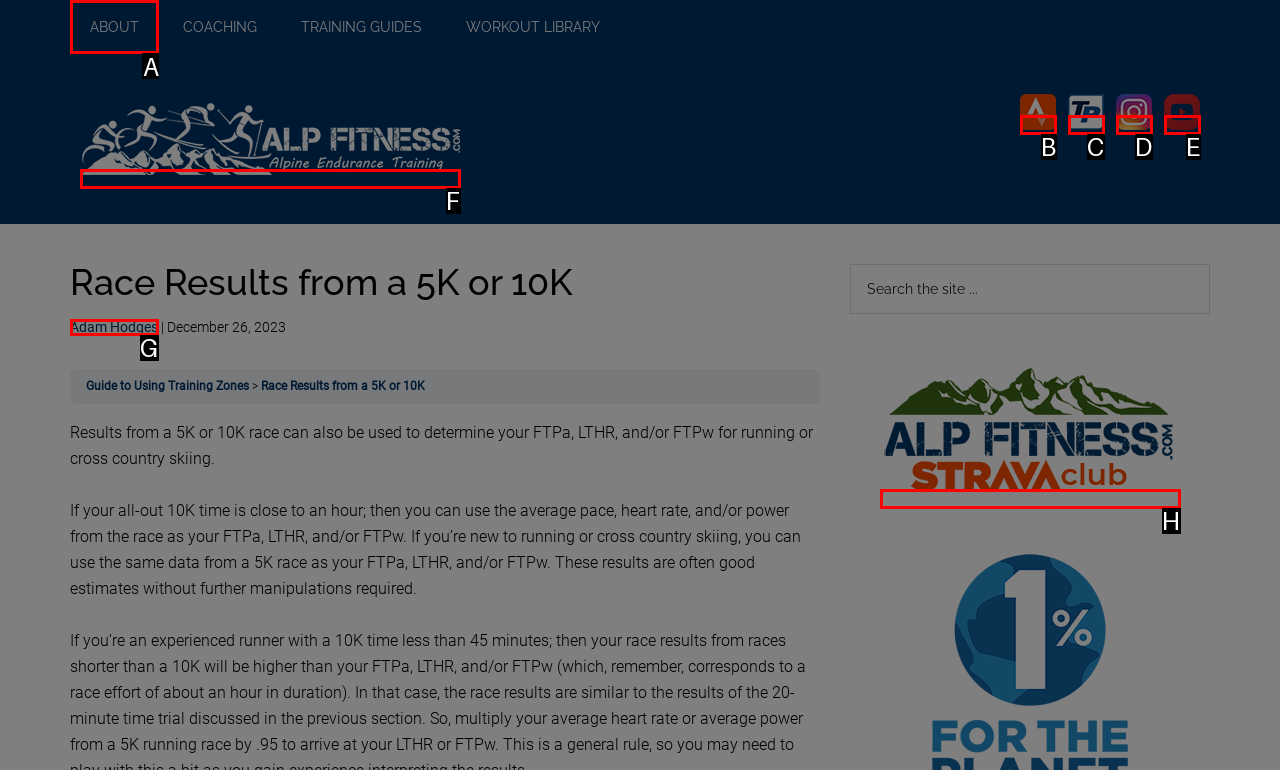For the task "Click on the 'ABOUT' link", which option's letter should you click? Answer with the letter only.

A